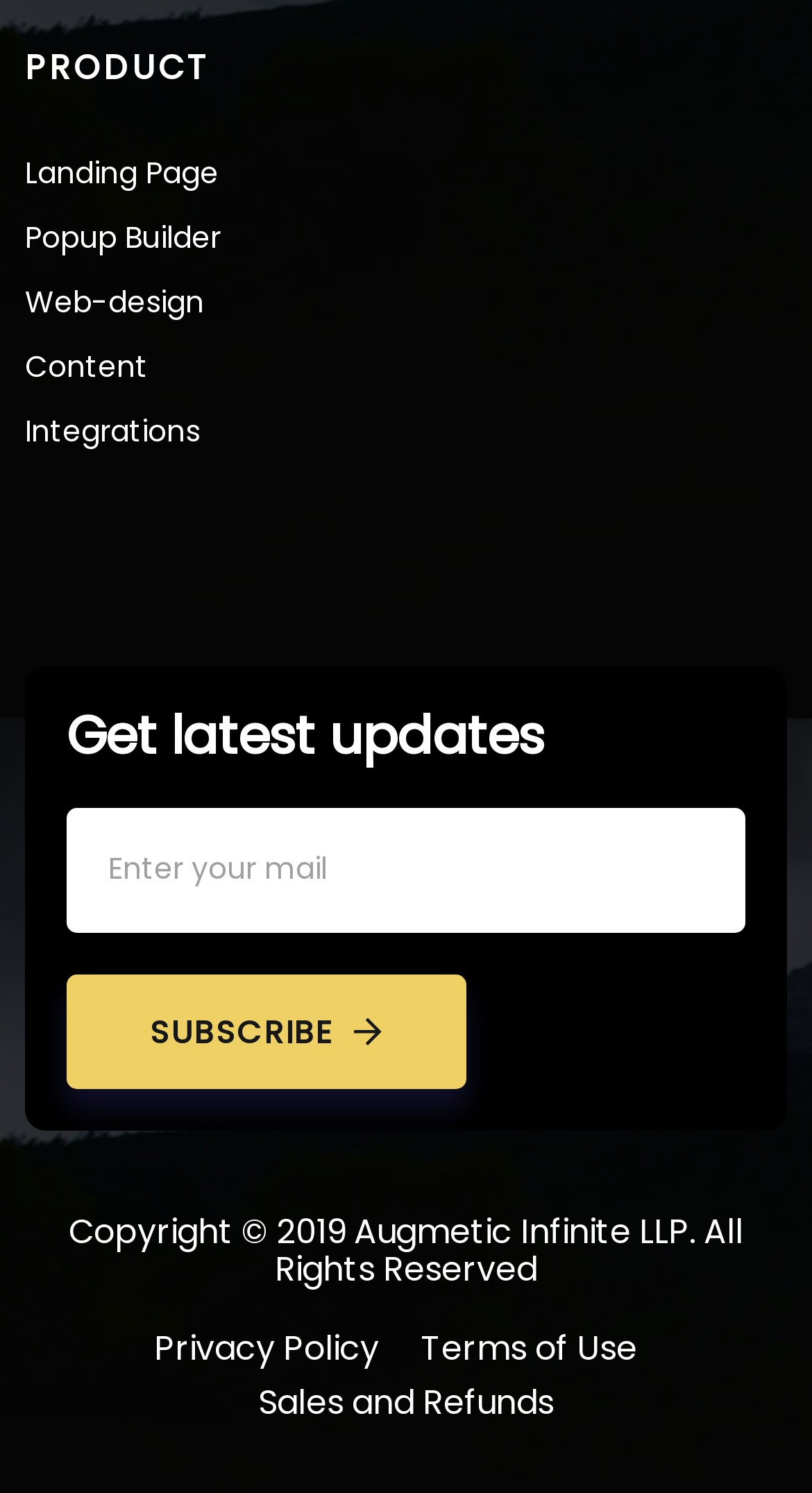What is the text of the heading above the form?
Analyze the image and provide a thorough answer to the question.

The heading is located above the form at the bottom of the webpage, and it has the text 'Get latest updates'.